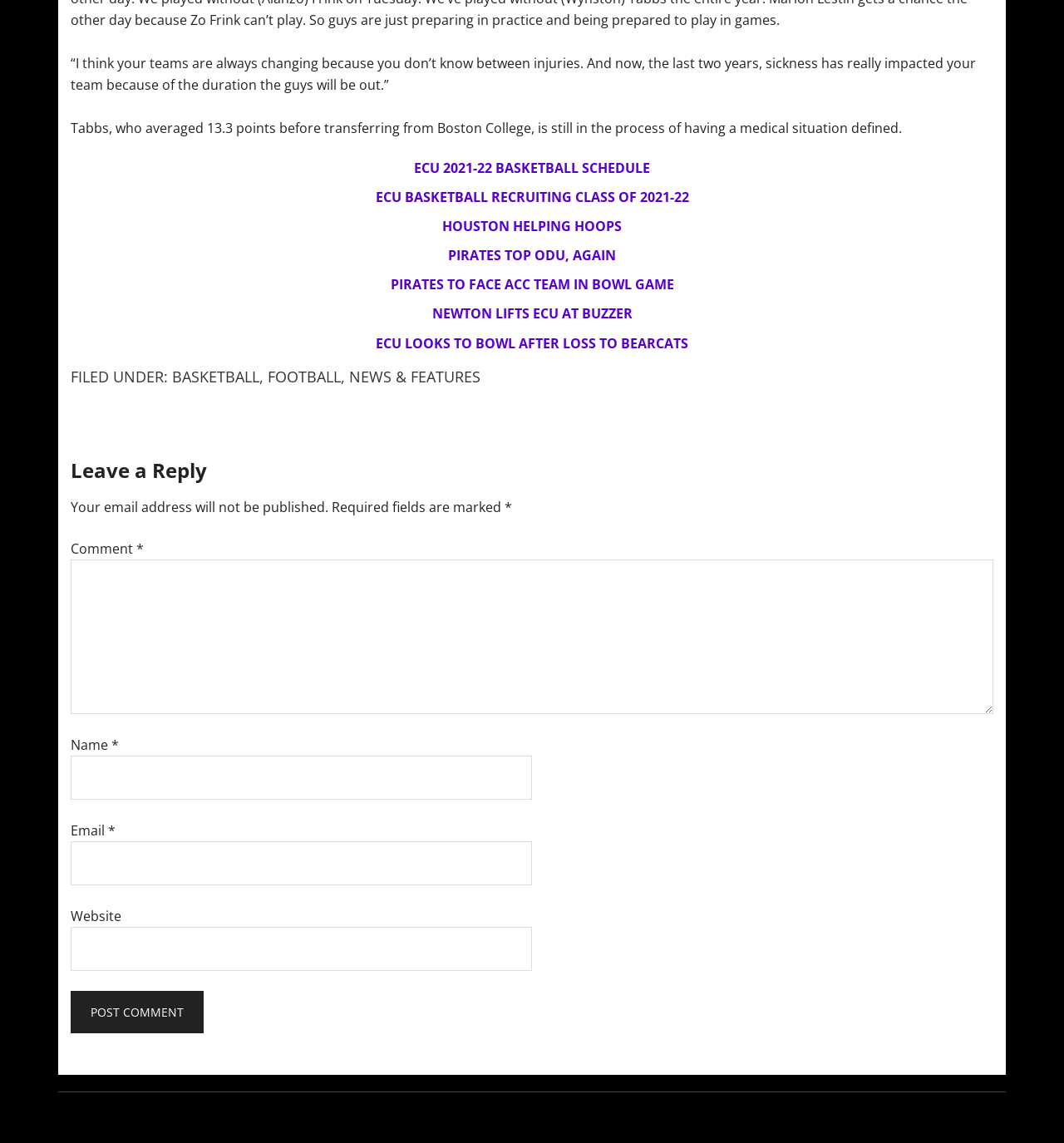Locate the bounding box coordinates of the clickable part needed for the task: "Leave a comment".

[0.066, 0.489, 0.934, 0.625]